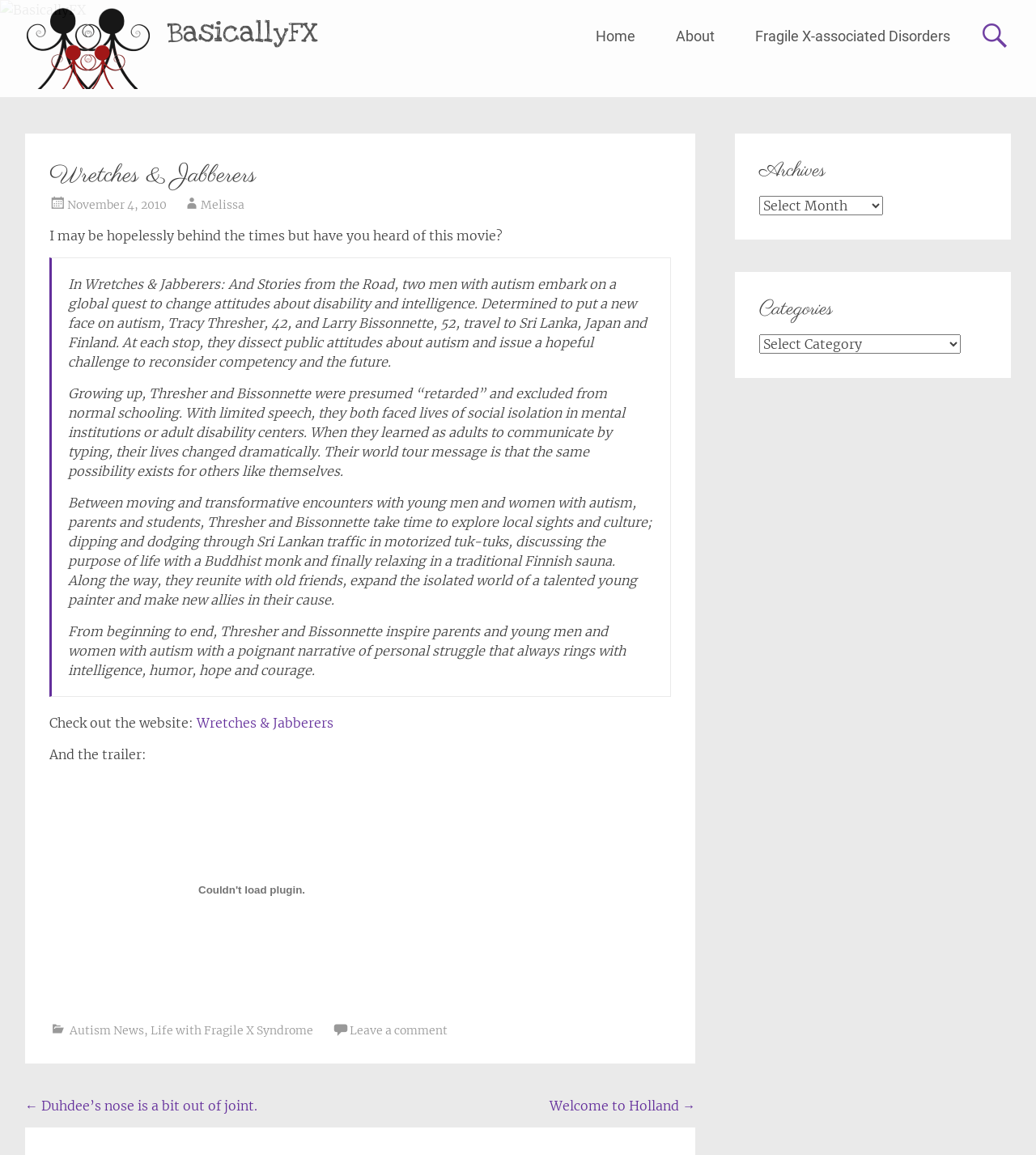Kindly determine the bounding box coordinates for the clickable area to achieve the given instruction: "Read the article 'Wretches & Jabberers'".

[0.048, 0.137, 0.648, 0.185]